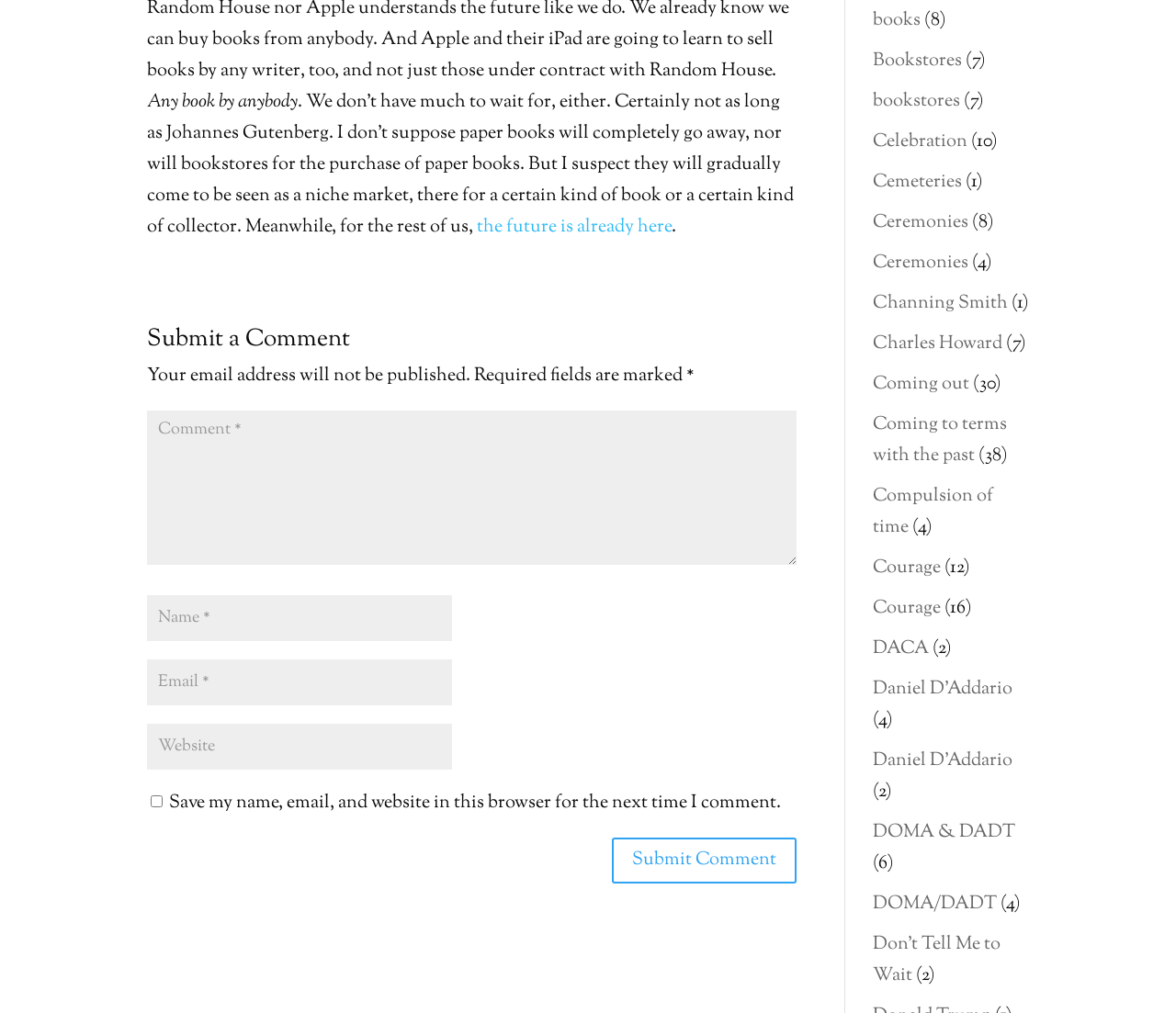Determine the bounding box coordinates for the element that should be clicked to follow this instruction: "Click the 'Submit Comment' button". The coordinates should be given as four float numbers between 0 and 1, in the format [left, top, right, bottom].

[0.52, 0.827, 0.677, 0.872]